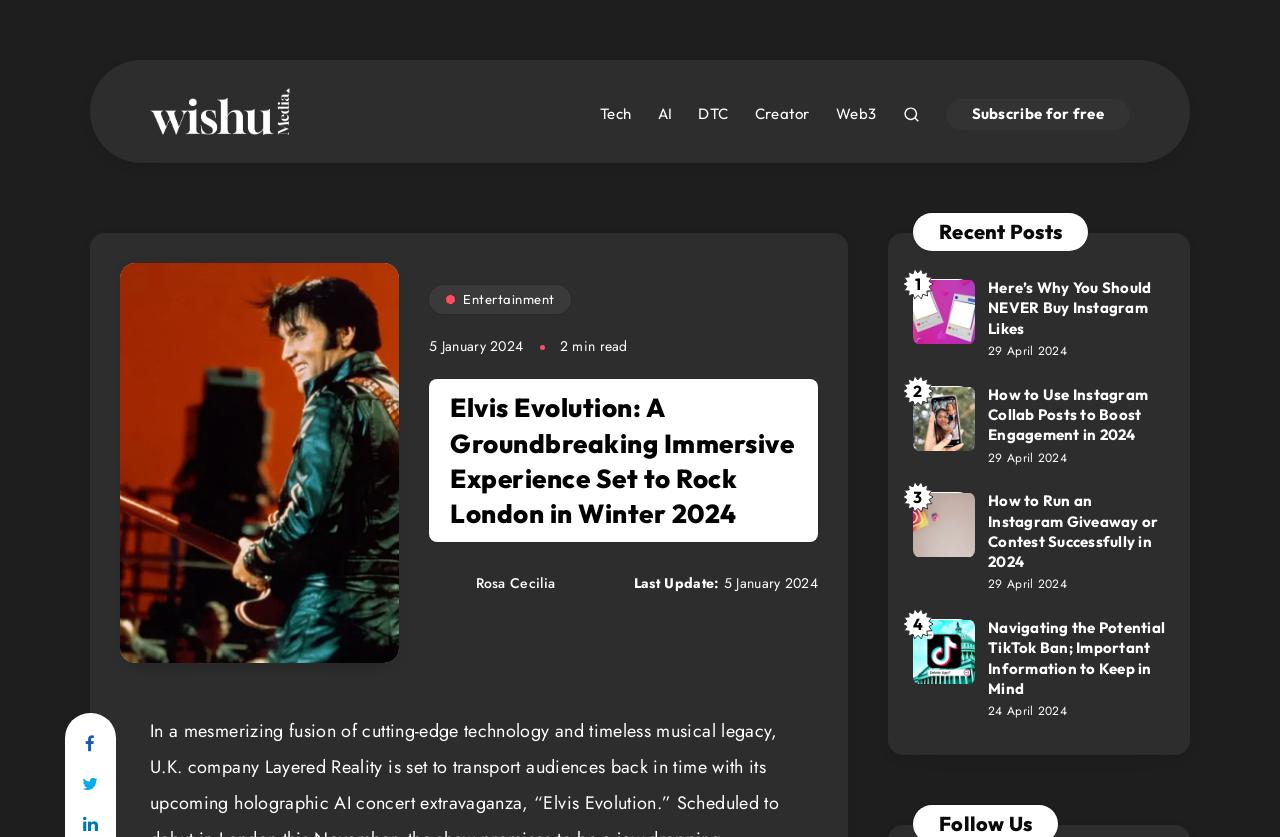Locate and extract the text of the main heading on the webpage.

Elvis Evolution: A Groundbreaking Immersive Experience Set to Rock London in Winter 2024